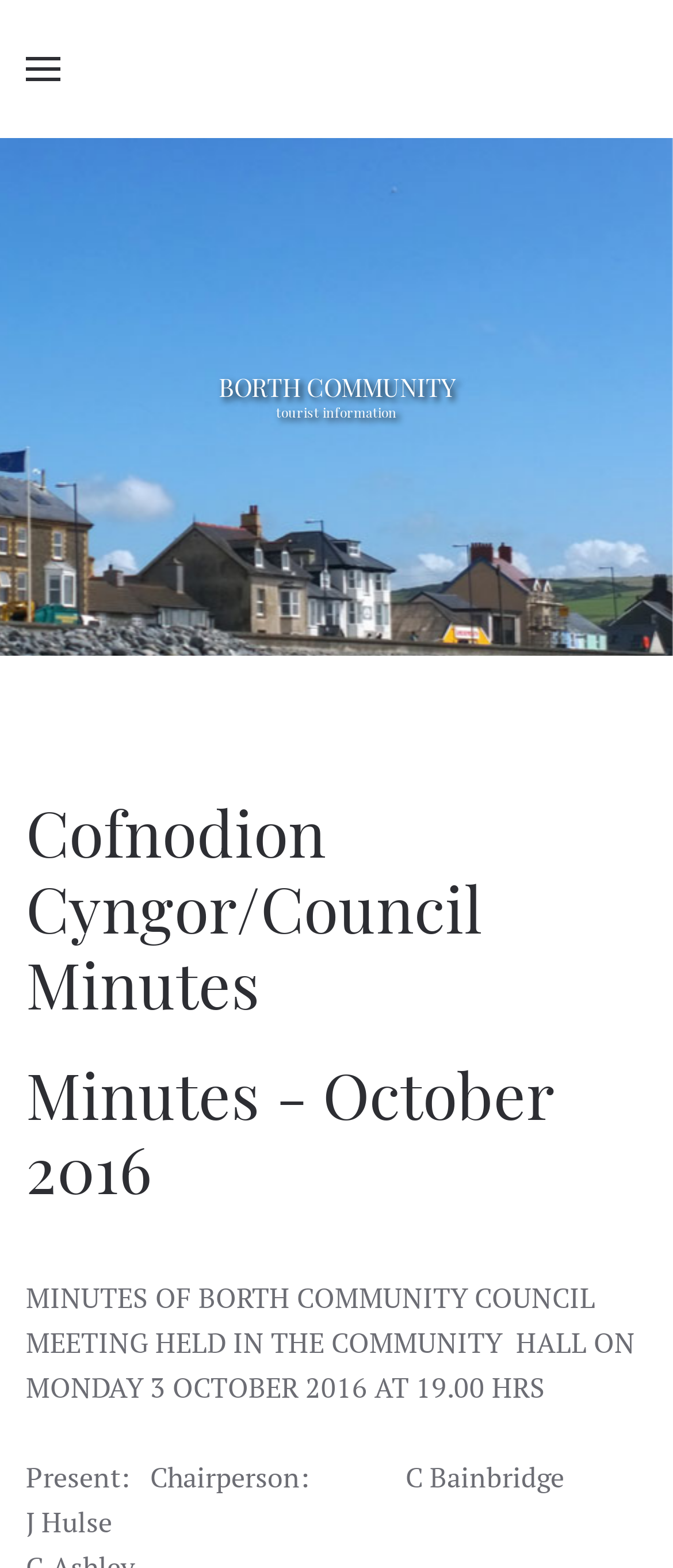Give a full account of the webpage's elements and their arrangement.

The webpage is about Borth Community Information, a website providing information about Borth Village, a seaside resort in Ceredigion. At the top-left corner, there is a small image and a link. Below them, there are two headings, "BORTH COMMUNITY" and "tourist information", placed side by side, taking up about half of the screen width. 

On the left side of the page, there is a section dedicated to council minutes. The heading "Cofnodion Cyngor/Council Minutes" is located at the top of this section, followed by a subheading "Minutes - October 2016". Below these headings, there are three blocks of text. The first block is a summary of the minutes of a Borth Community Council meeting held on October 3, 2016. The second block lists the present attendees, including the Chairperson, C Bainbridge. The third block lists another attendee, J Hulse.